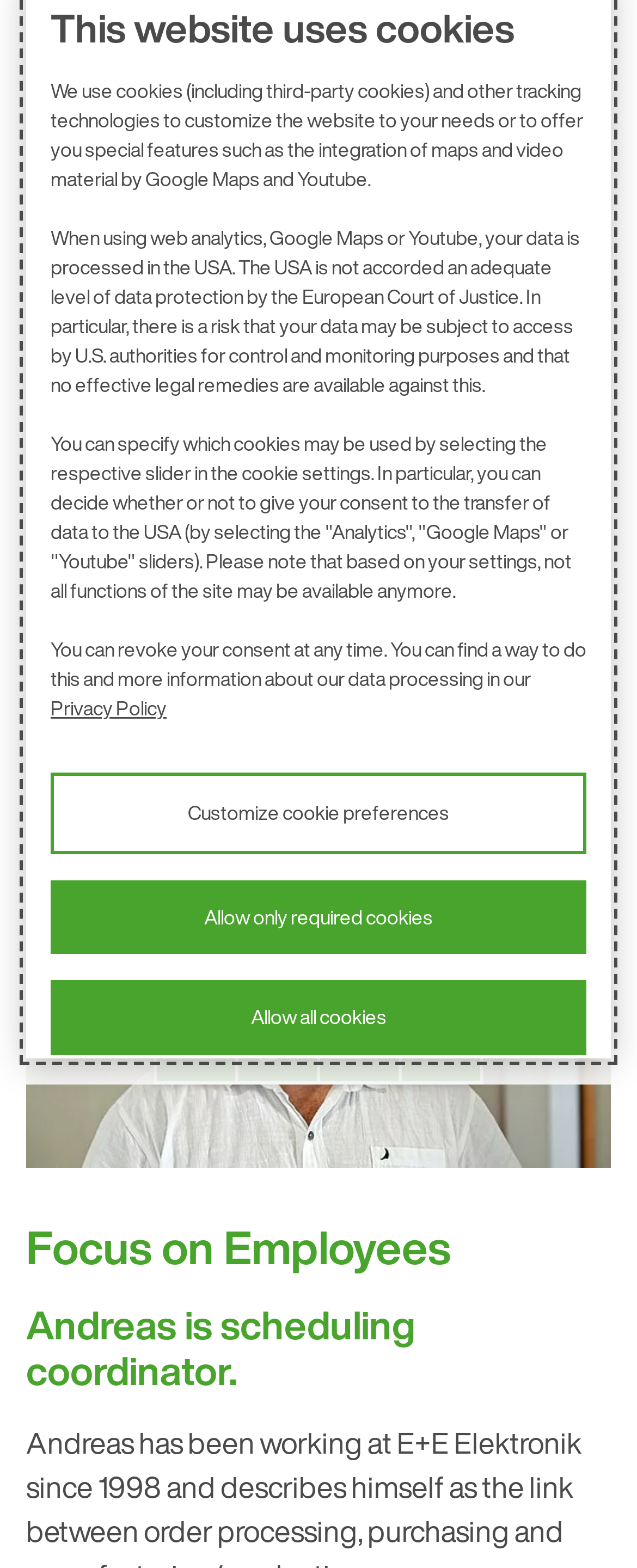Provide the bounding box coordinates for the area that should be clicked to complete the instruction: "listen live".

None